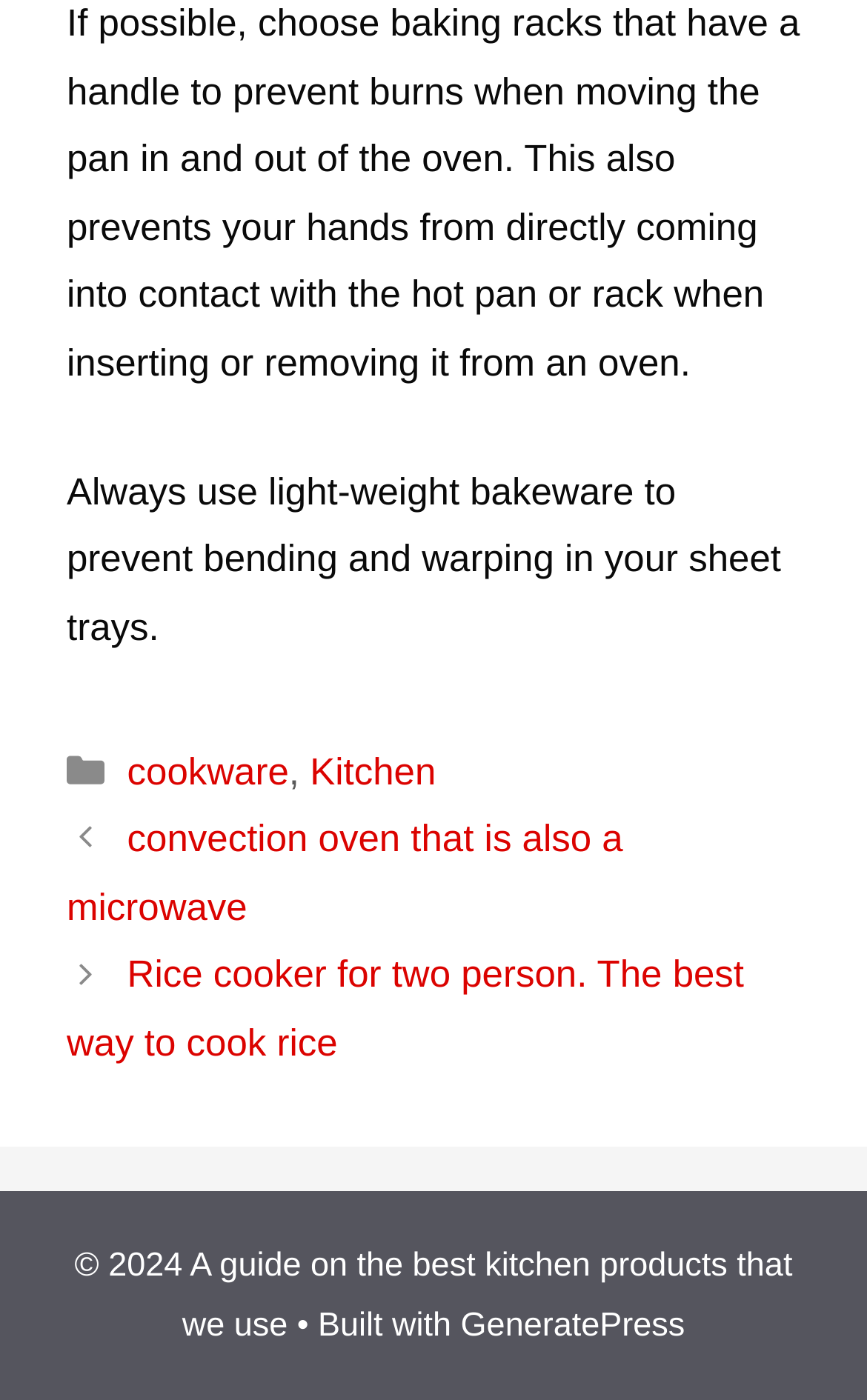What is the purpose of choosing baking racks with handles?
Please interpret the details in the image and answer the question thoroughly.

According to the text, choosing baking racks with handles can prevent burns when moving the pan in and out of the oven, as it prevents direct contact with the hot pan or rack.